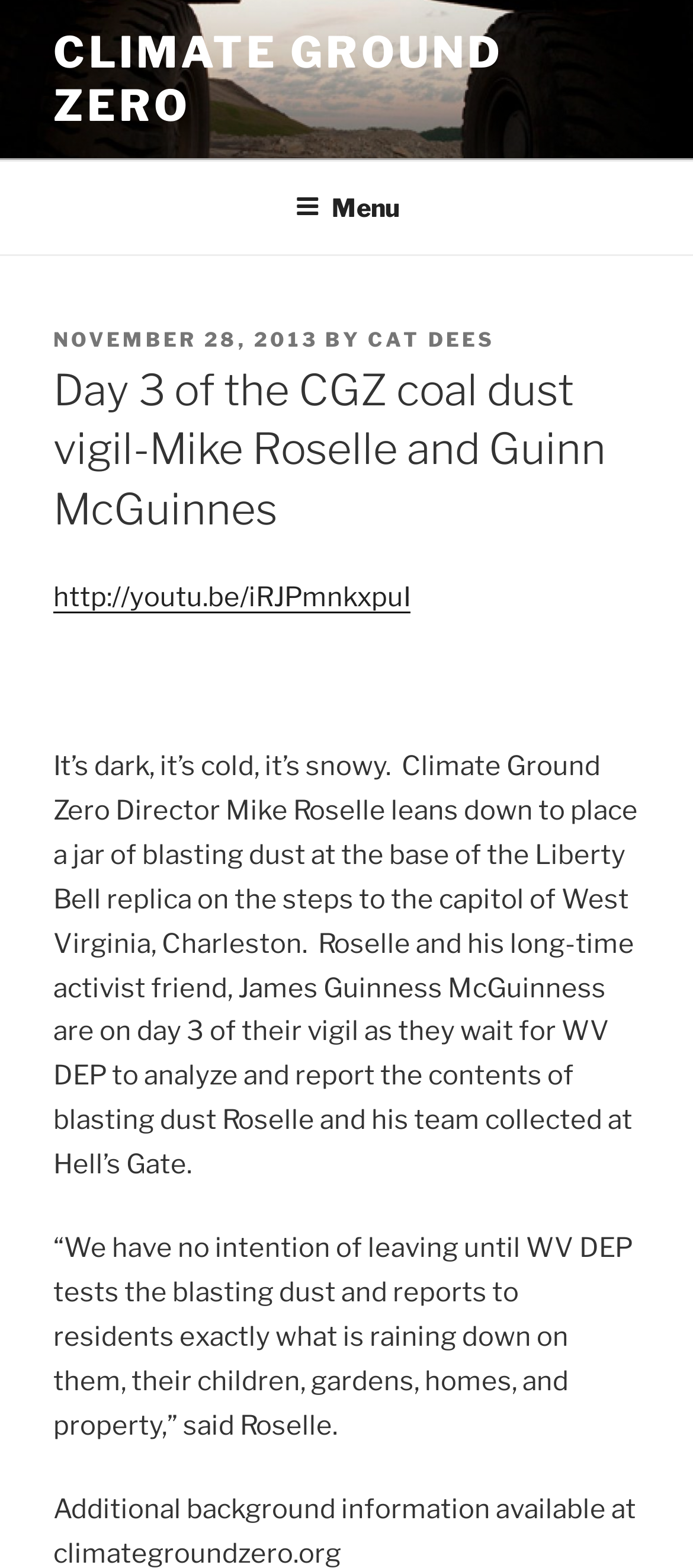What is the purpose of Mike Roselle's vigil?
Using the picture, provide a one-word or short phrase answer.

To wait for WV DEP to analyze and report the contents of blasting dust